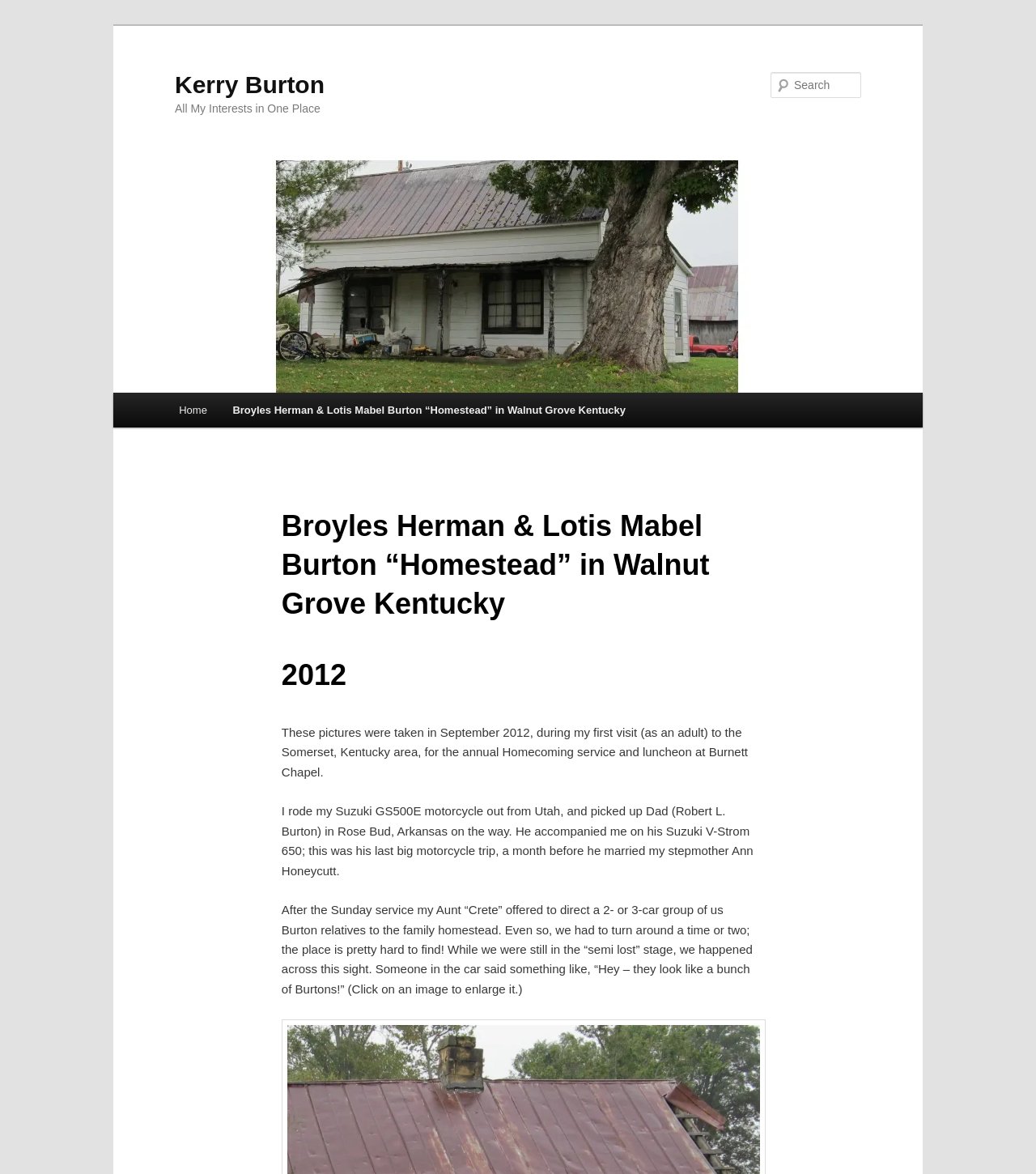Ascertain the bounding box coordinates for the UI element detailed here: "Kerry Burton". The coordinates should be provided as [left, top, right, bottom] with each value being a float between 0 and 1.

[0.169, 0.061, 0.313, 0.083]